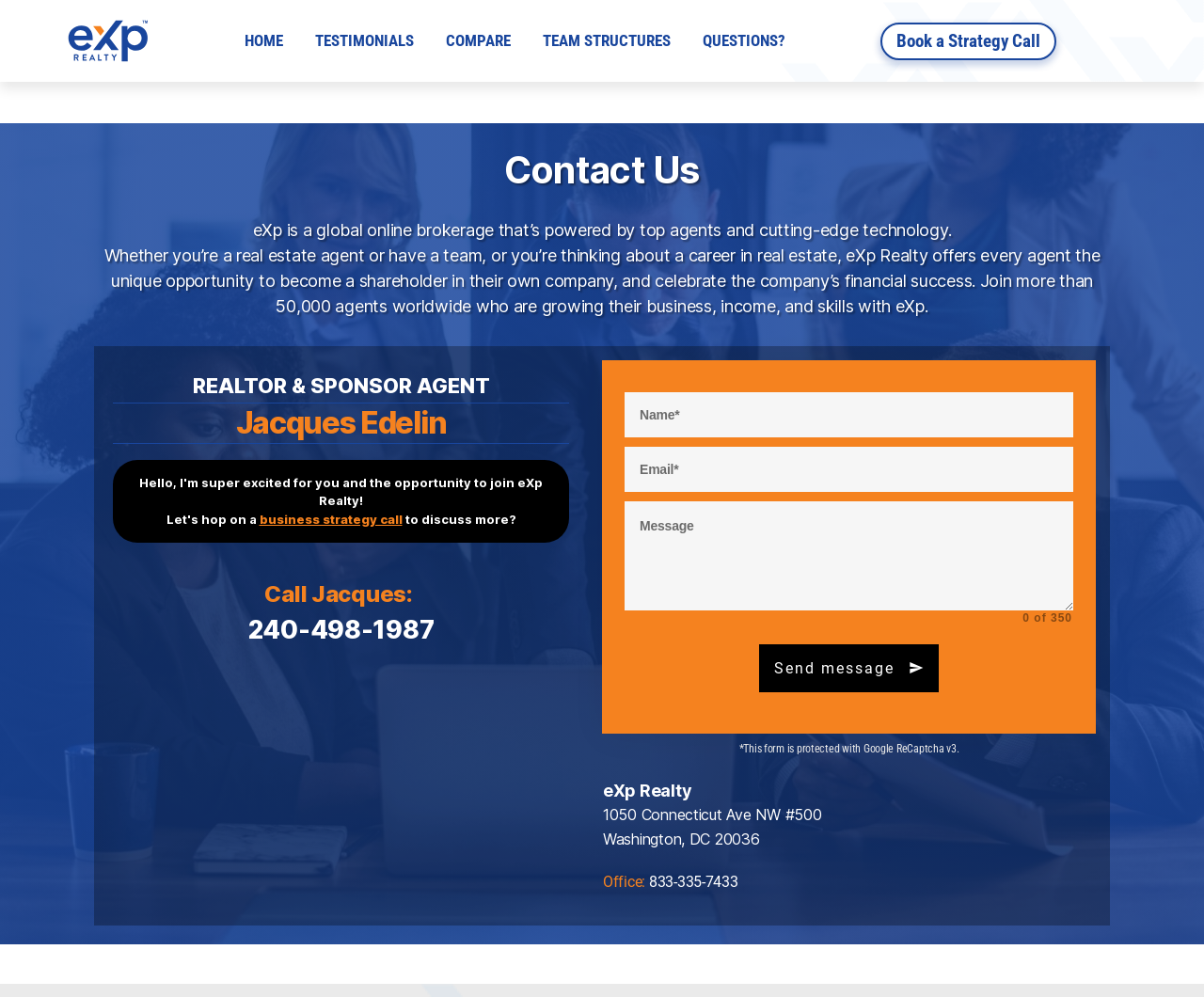Generate a thorough explanation of the webpage's elements.

The webpage is about Contact UseXp, a global online brokerage powered by top agents and cutting-edge technology. At the top left, there is a logo of eXp Realty, which is also a link. Next to it, there are five navigation links: HOME, TESTIMONIALS, COMPARE, TEAM STRUCTURES, and QUESTIONS?. 

Below the navigation links, there is a heading "Contact Us" followed by a brief description of eXp Realty. The description explains that eXp Realty offers a unique opportunity for real estate agents to become shareholders in their own company and celebrates the company's financial success.

On the left side of the page, there is a section with a heading "Jacques Edelin" and a link to book a strategy call. Below it, there is a call-to-action to discuss business strategy with Jacques, along with his phone number.

On the right side of the page, there is a form with three text boxes to input name, email, and message. The form also has a "Send message" button. Above the form, there is a static text indicating the character count of the message.

At the bottom of the page, there is a section with the company's address, office phone number, and a note about Google ReCaptcha v3 protection.